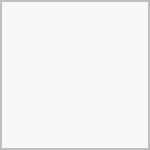Create an elaborate description of the image, covering every aspect.

The image depicts a visual element related to the topic of beach house design and furniture. The accompanying text emphasizes the benefits of hardwood furniture, highlighting its strength and durability, which makes it suited to withstand scratches, spills, and coastal weather. Furthermore, the content suggests that using light colors reminiscent of the beach can enhance upholstery choices, creating a relaxed and inviting atmosphere. Emphasizing natural materials like wood, bamboo, and jute, this approach is ideal for evoking a seaside aesthetic, especially in homes with larger families or limited space, by selecting multifunctional furniture that ensures a light and uncluttered environment.